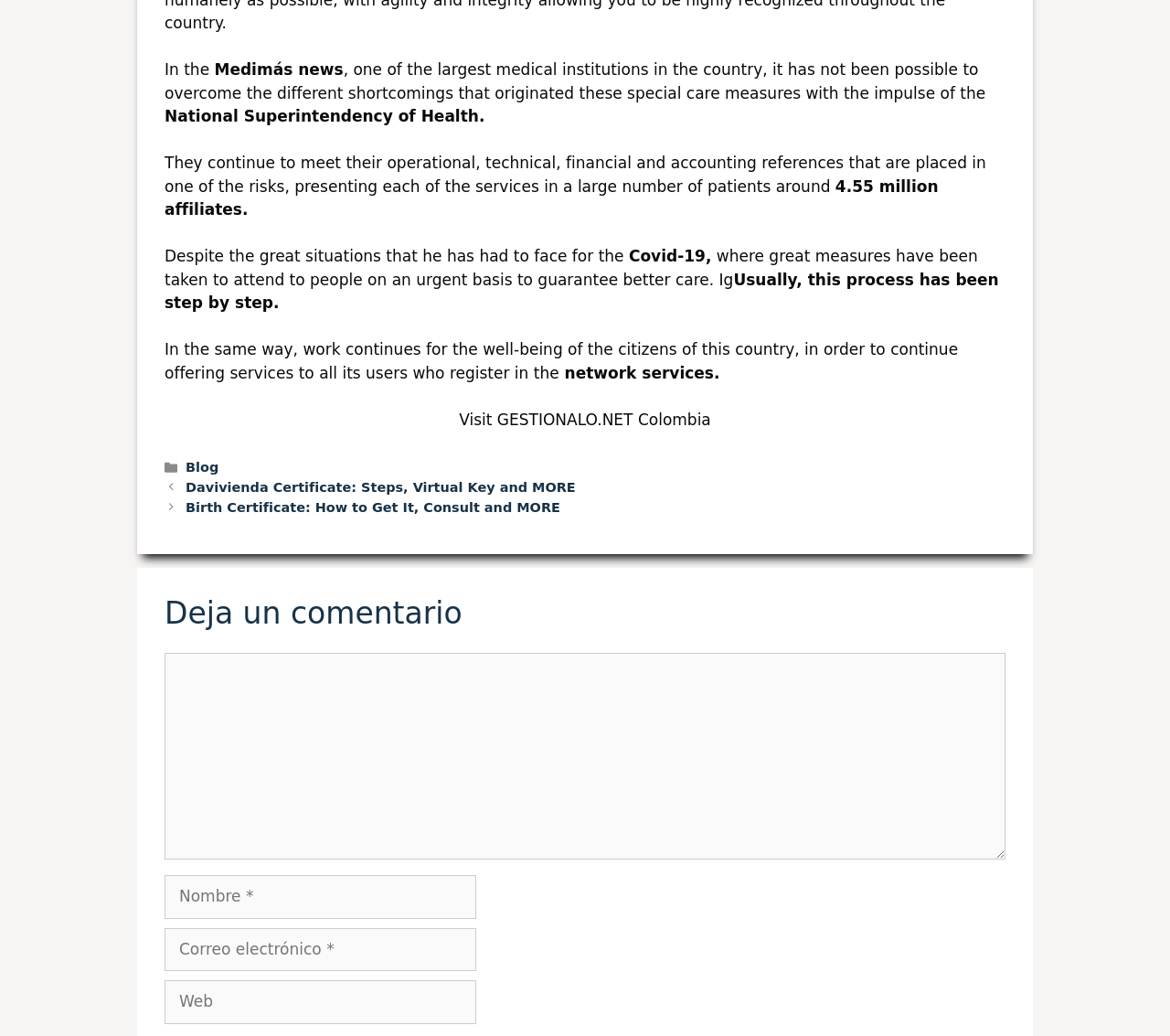Provide the bounding box coordinates of the HTML element described by the text: "parent_node: Comentario name="author" placeholder="Nombre *"". The coordinates should be in the format [left, top, right, bottom] with values between 0 and 1.

[0.141, 0.845, 0.407, 0.887]